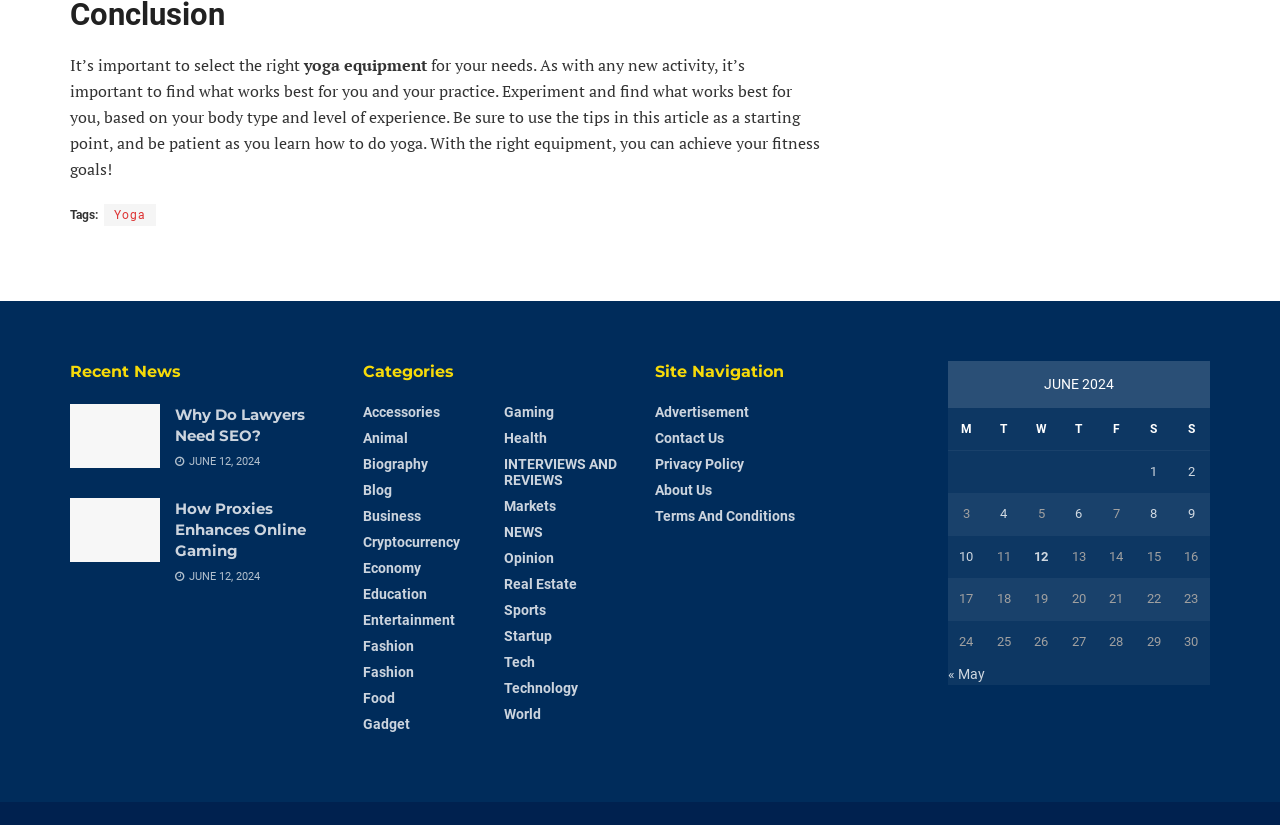From the webpage screenshot, predict the bounding box coordinates (top-left x, top-left y, bottom-right x, bottom-right y) for the UI element described here: Terms And Conditions

[0.512, 0.615, 0.621, 0.635]